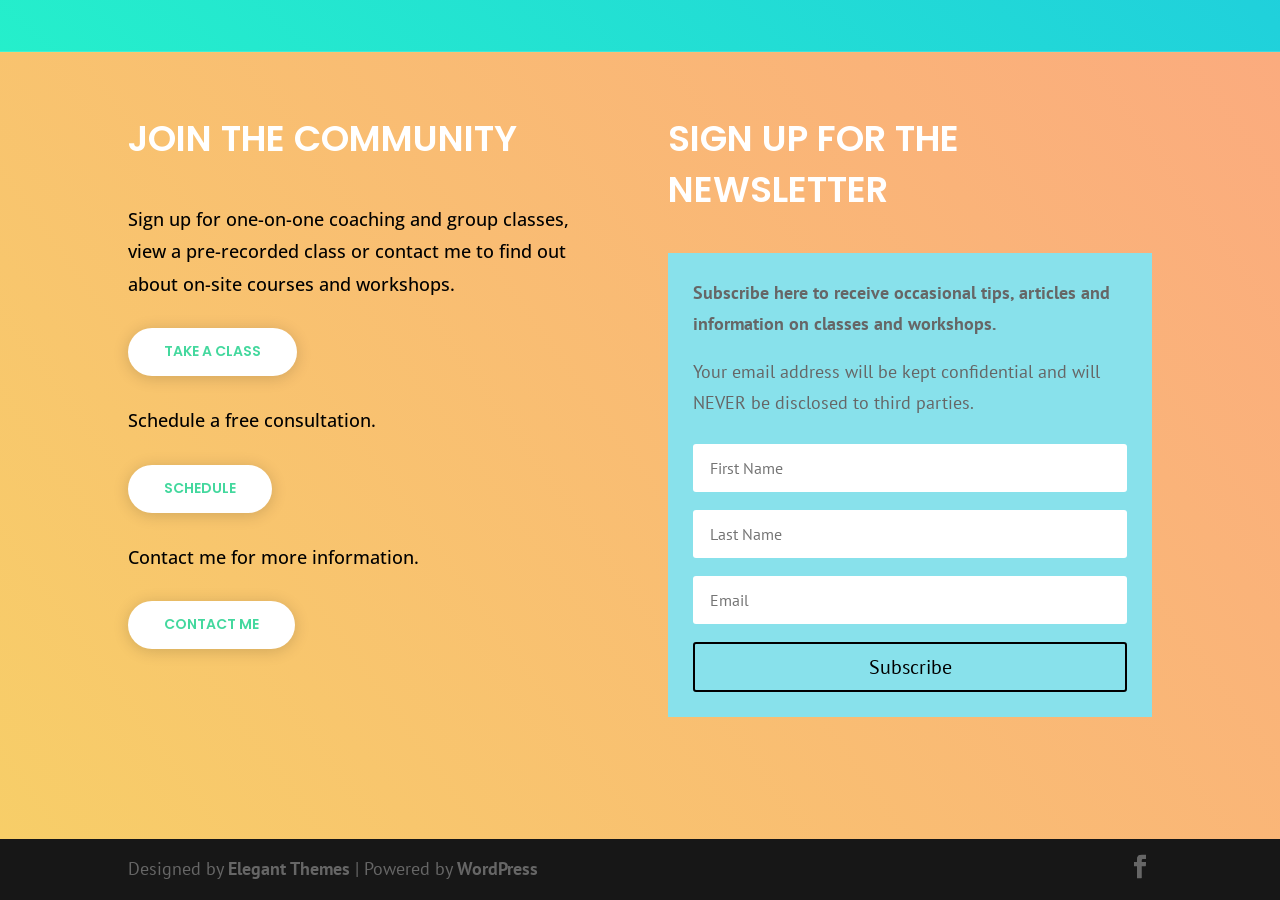Use a single word or phrase to answer the question: 
What is the name of the platform that powers this website?

WordPress